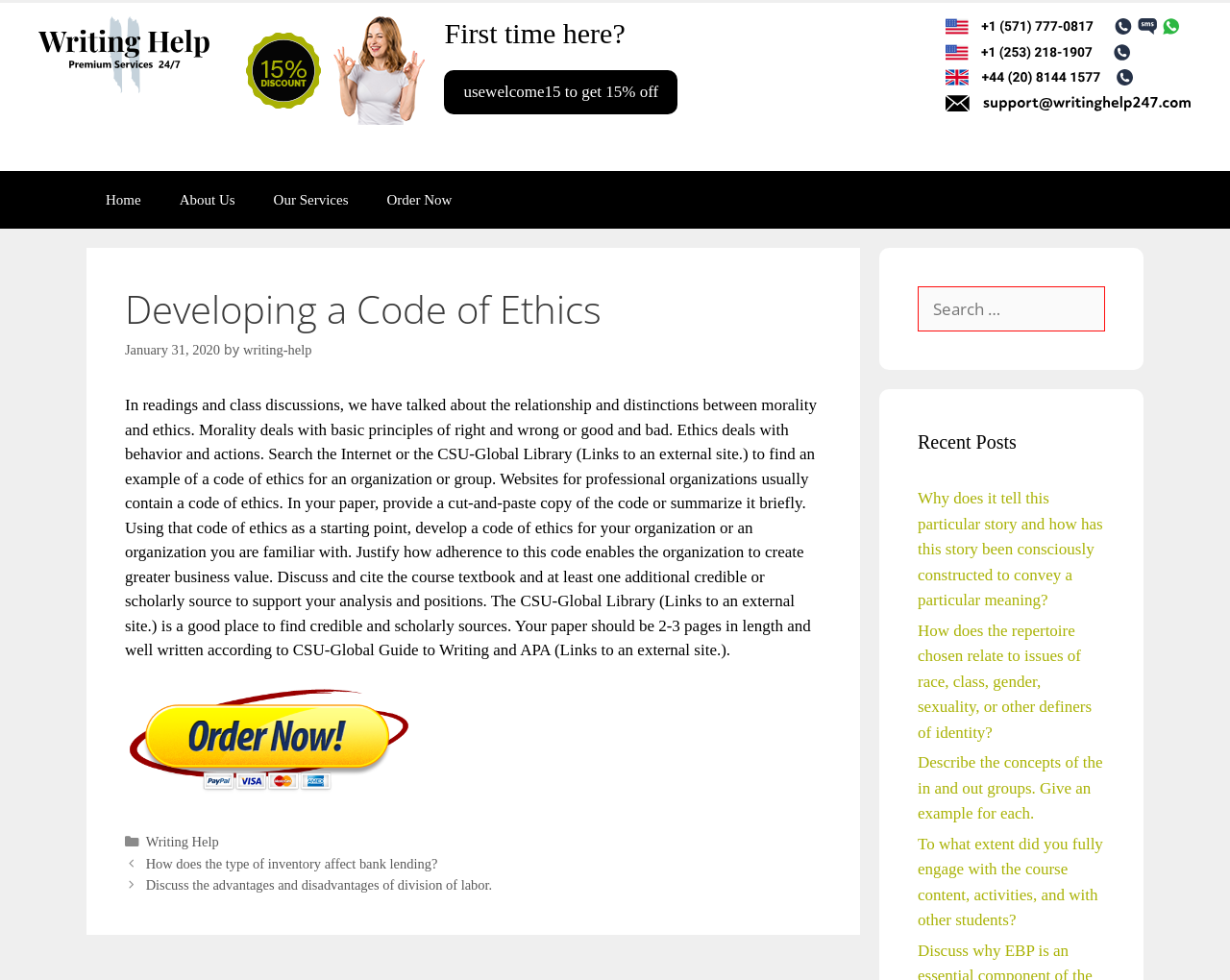What is the name of the organization providing writing help?
Using the visual information, answer the question in a single word or phrase.

Writing Help 24/7